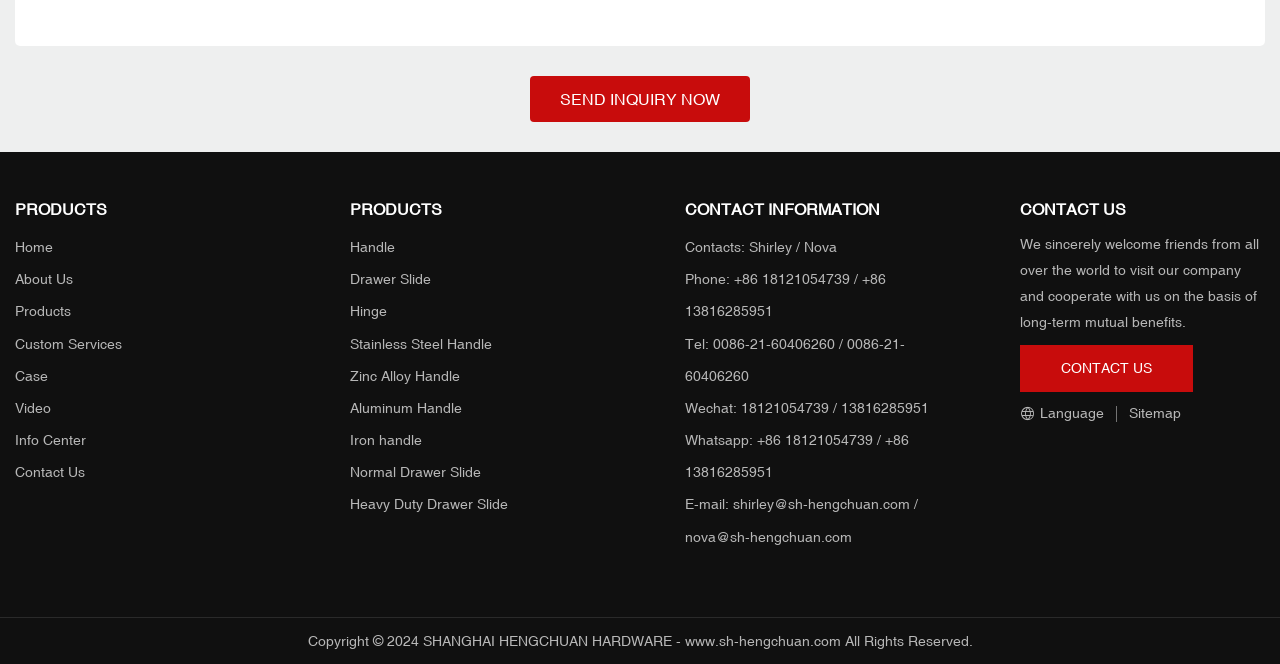Specify the bounding box coordinates of the element's region that should be clicked to achieve the following instruction: "Click the Contact link". The bounding box coordinates consist of four float numbers between 0 and 1, in the format [left, top, right, bottom].

None